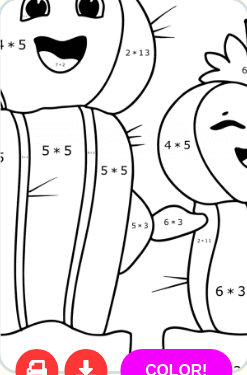What is the color of the button at the bottom of the page?
Using the image, respond with a single word or phrase.

Vibrant pink